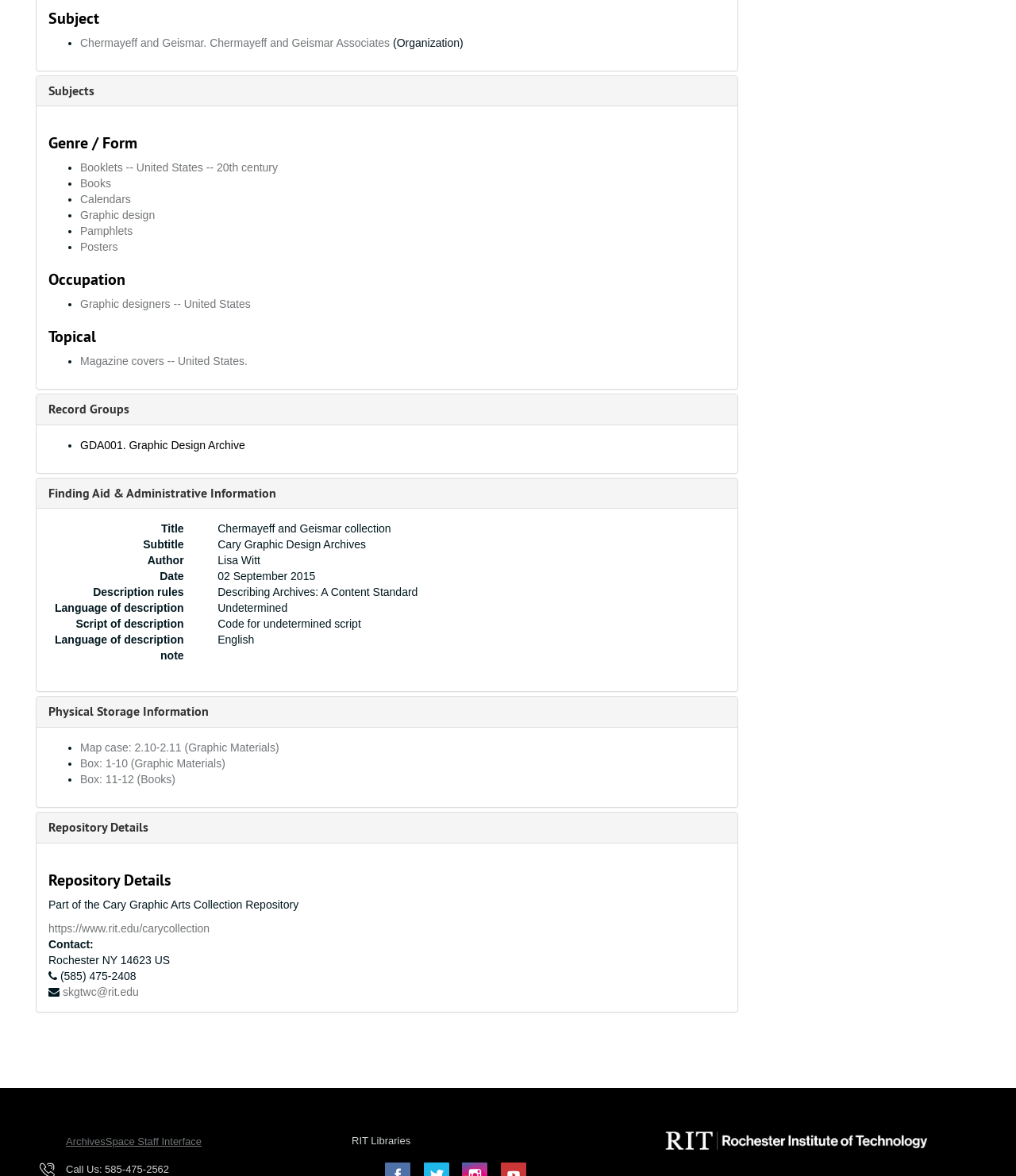Give a succinct answer to this question in a single word or phrase: 
What is the location of the repository?

Rochester